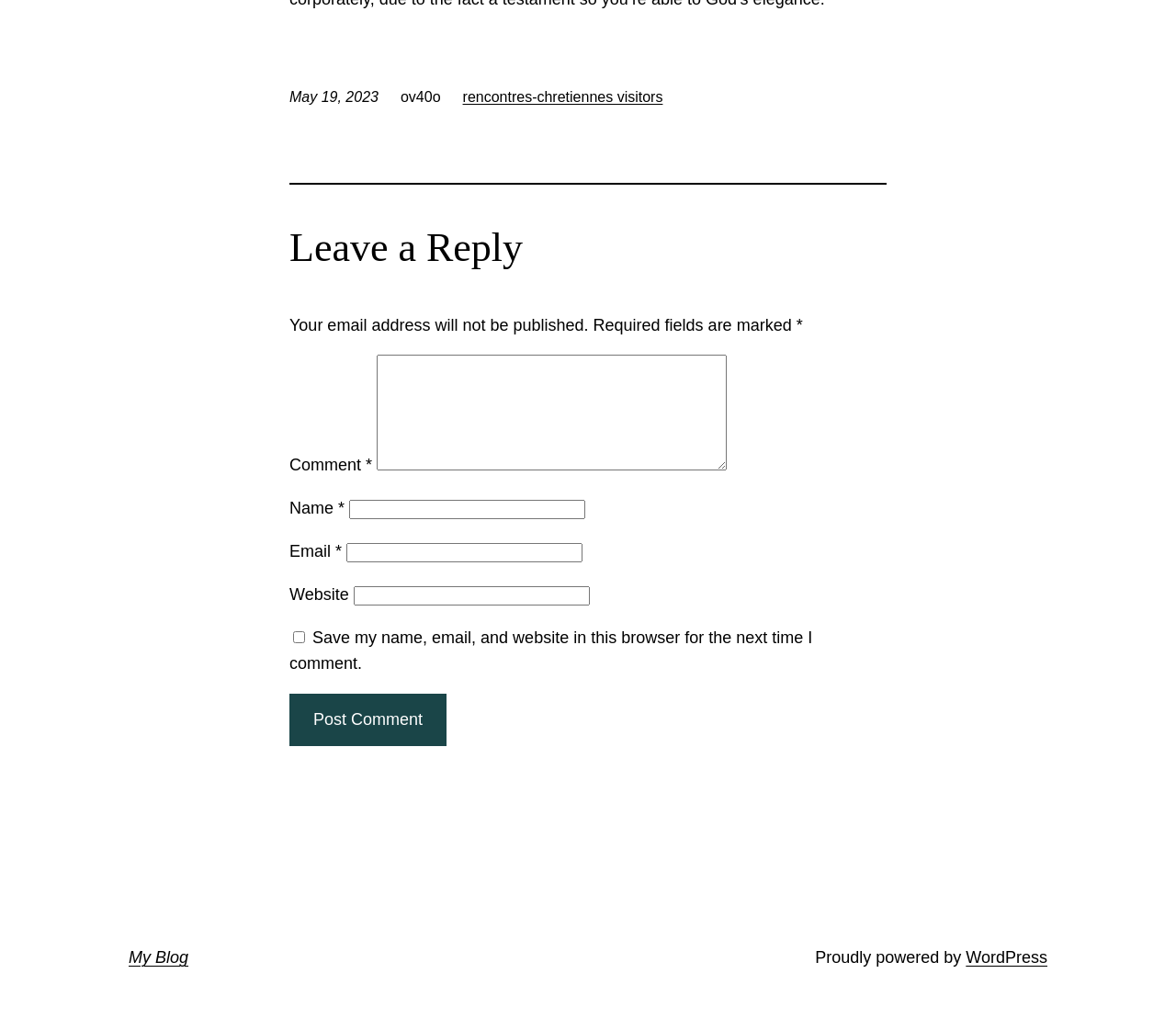What is the purpose of the checkbox?
Examine the image closely and answer the question with as much detail as possible.

The checkbox is located below the comment form and is labeled 'Save my name, email, and website in this browser for the next time I comment.' This suggests that its purpose is to save the user's comment information for future use.